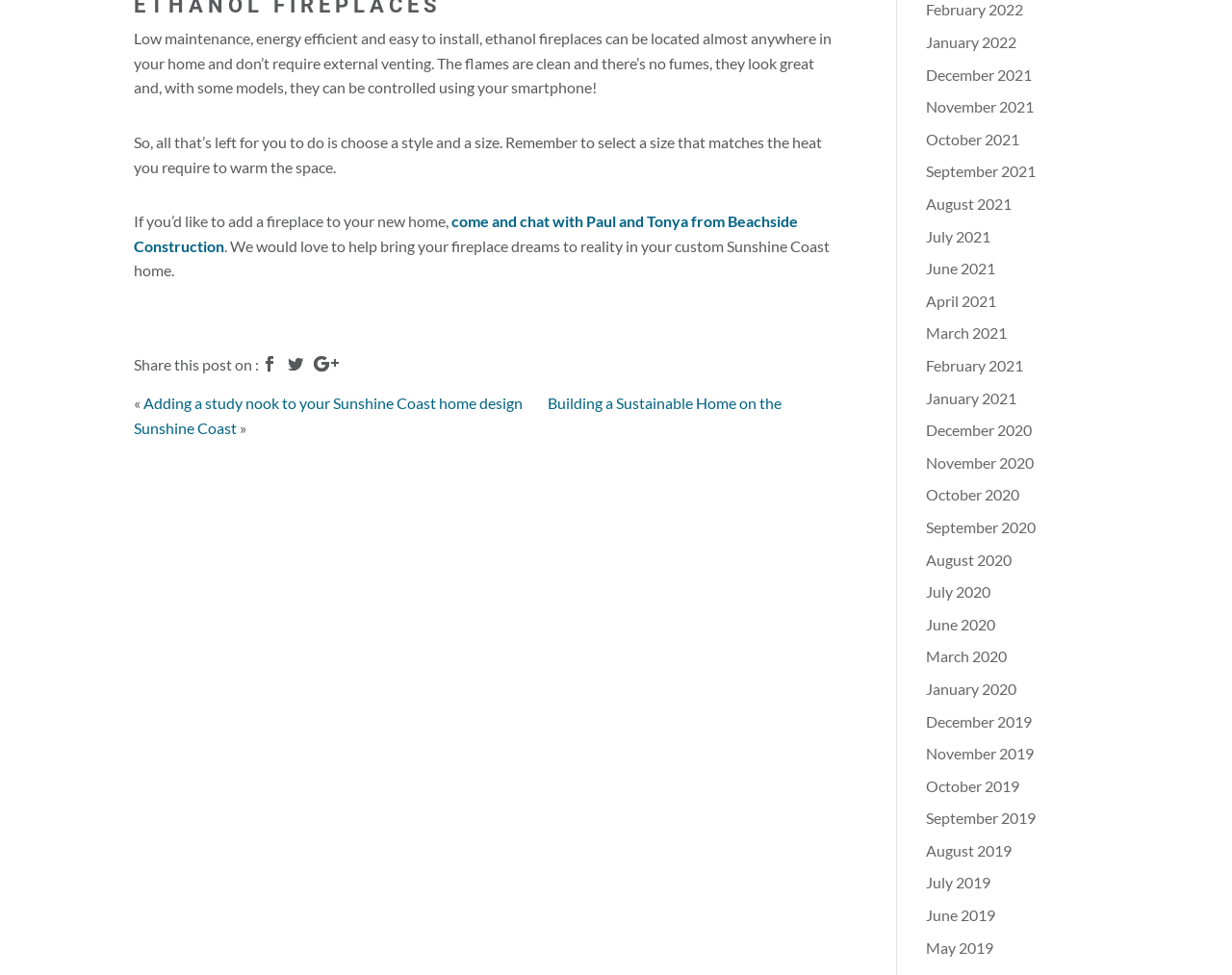What is the purpose of the links at the bottom of the page?
Based on the image, give a one-word or short phrase answer.

Archive links